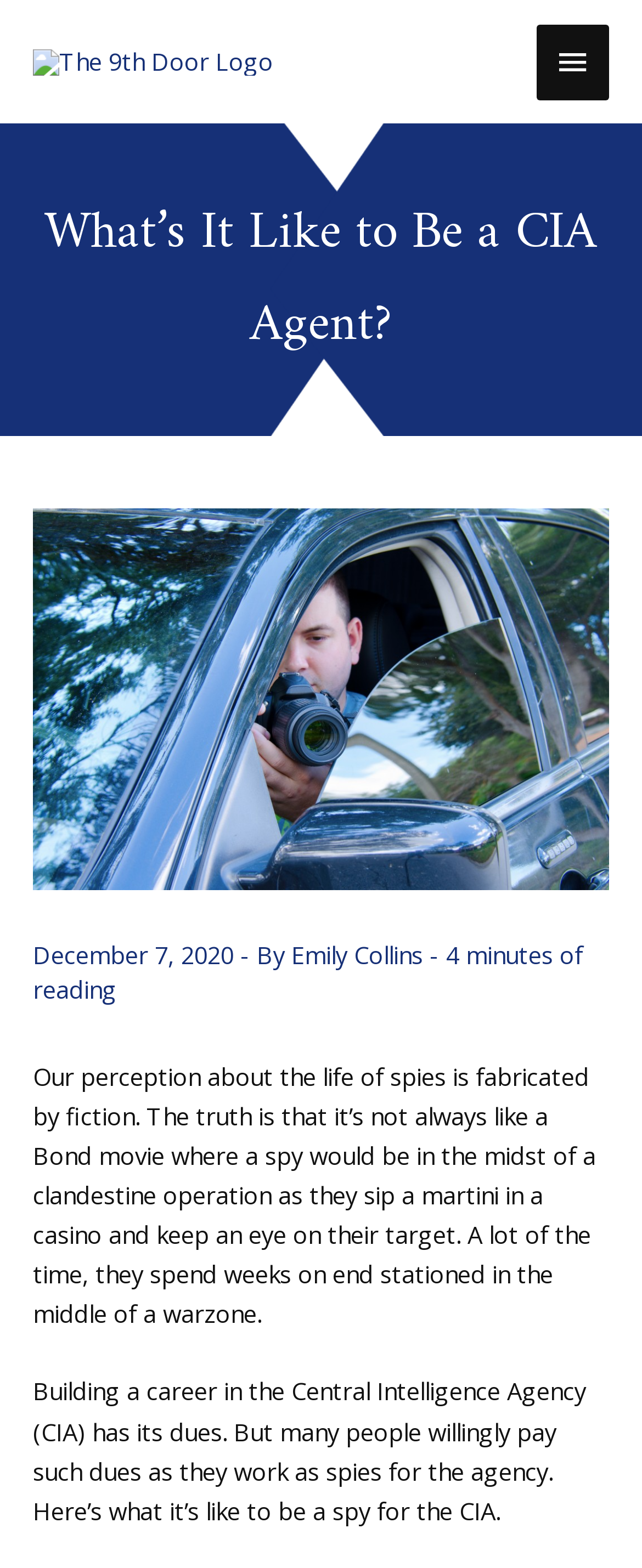Please answer the following question using a single word or phrase: 
What is the tone of the article?

Informative